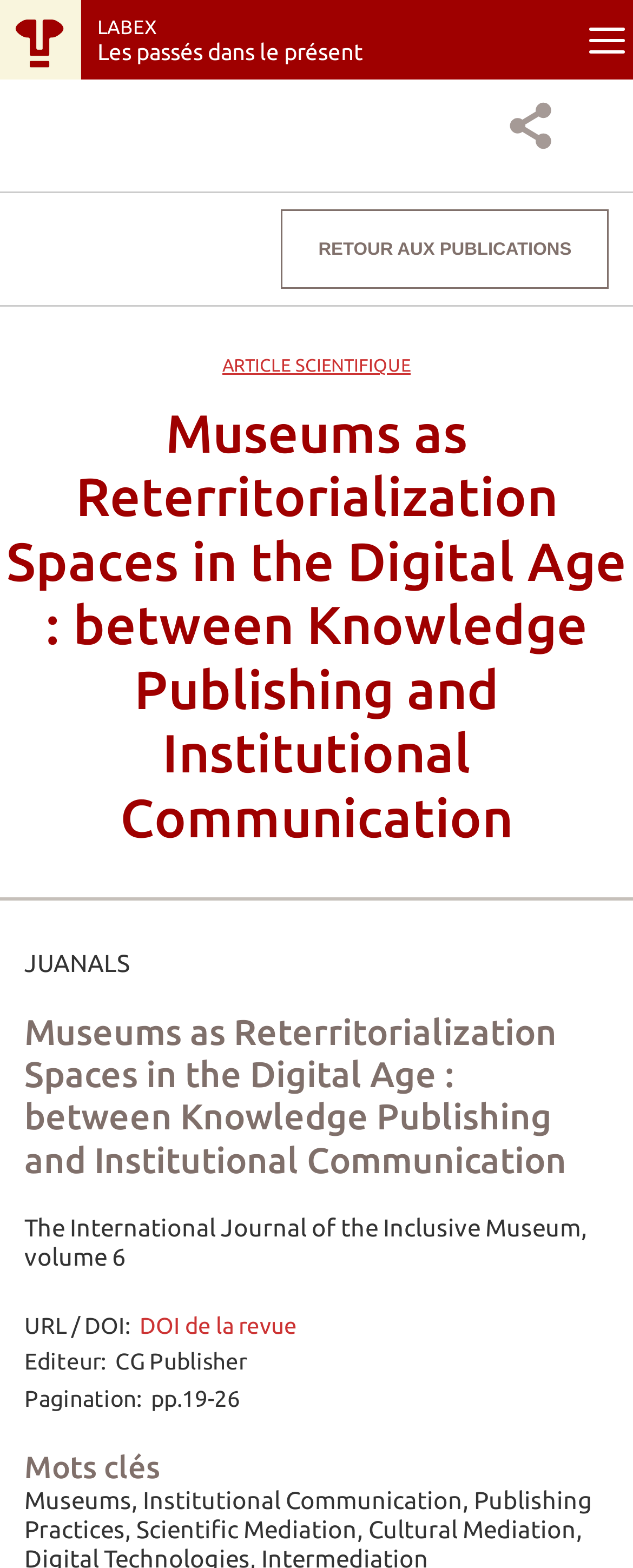What is the name of the laboratory?
Refer to the image and answer the question using a single word or phrase.

LABEX Les passés dans le présent